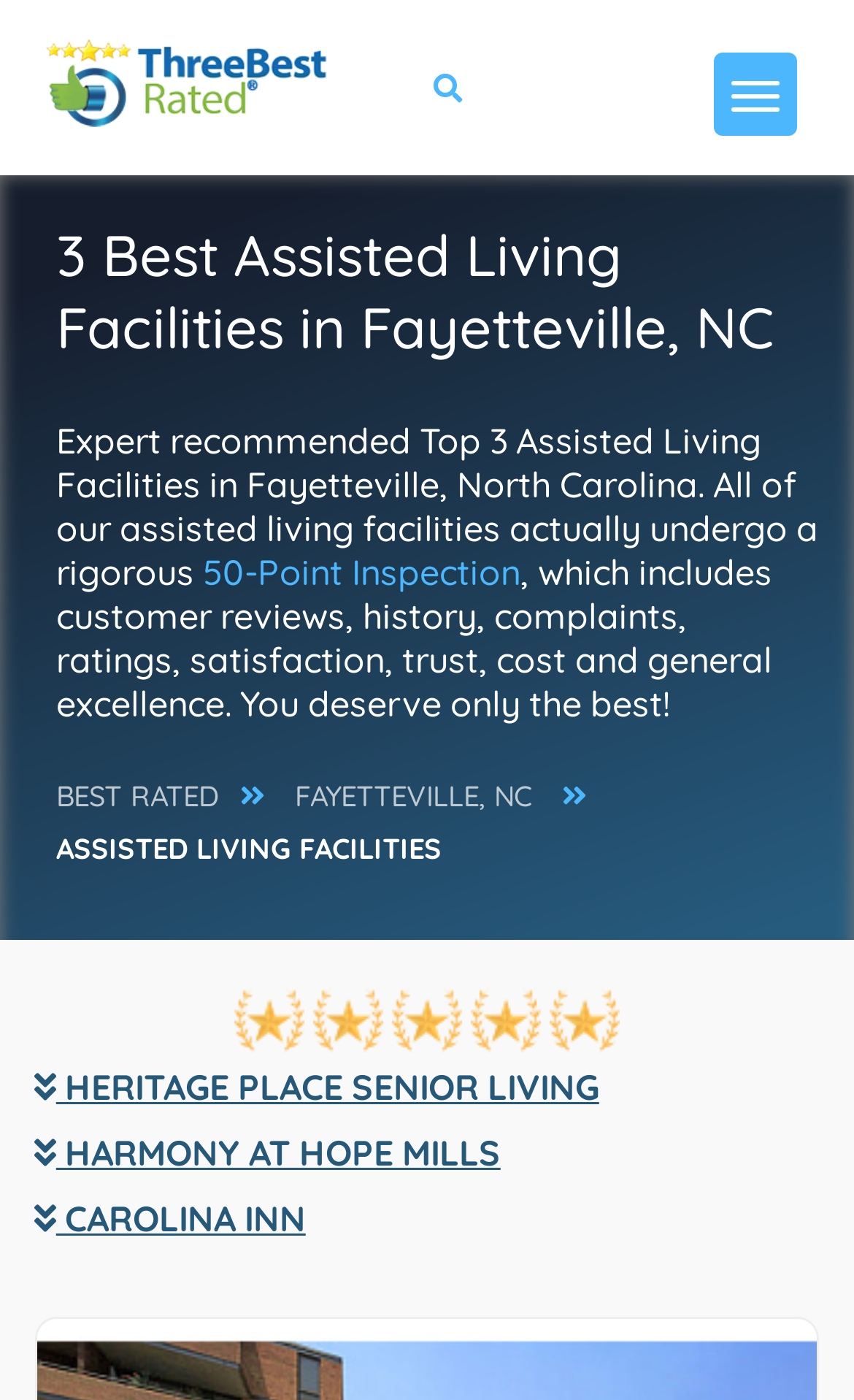What is the location of the recommended facilities?
Provide a concise answer using a single word or phrase based on the image.

Fayetteville, NC